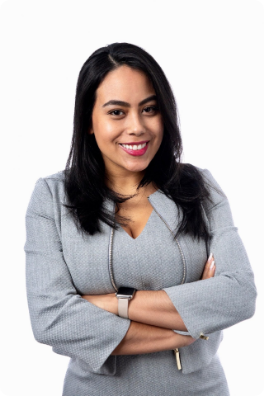What is the color of the background in the image?
With the help of the image, please provide a detailed response to the question.

According to the caption, the clean, white background emphasizes Loyda's presence, creating a welcoming atmosphere and drawing attention to her as the main subject of the image.